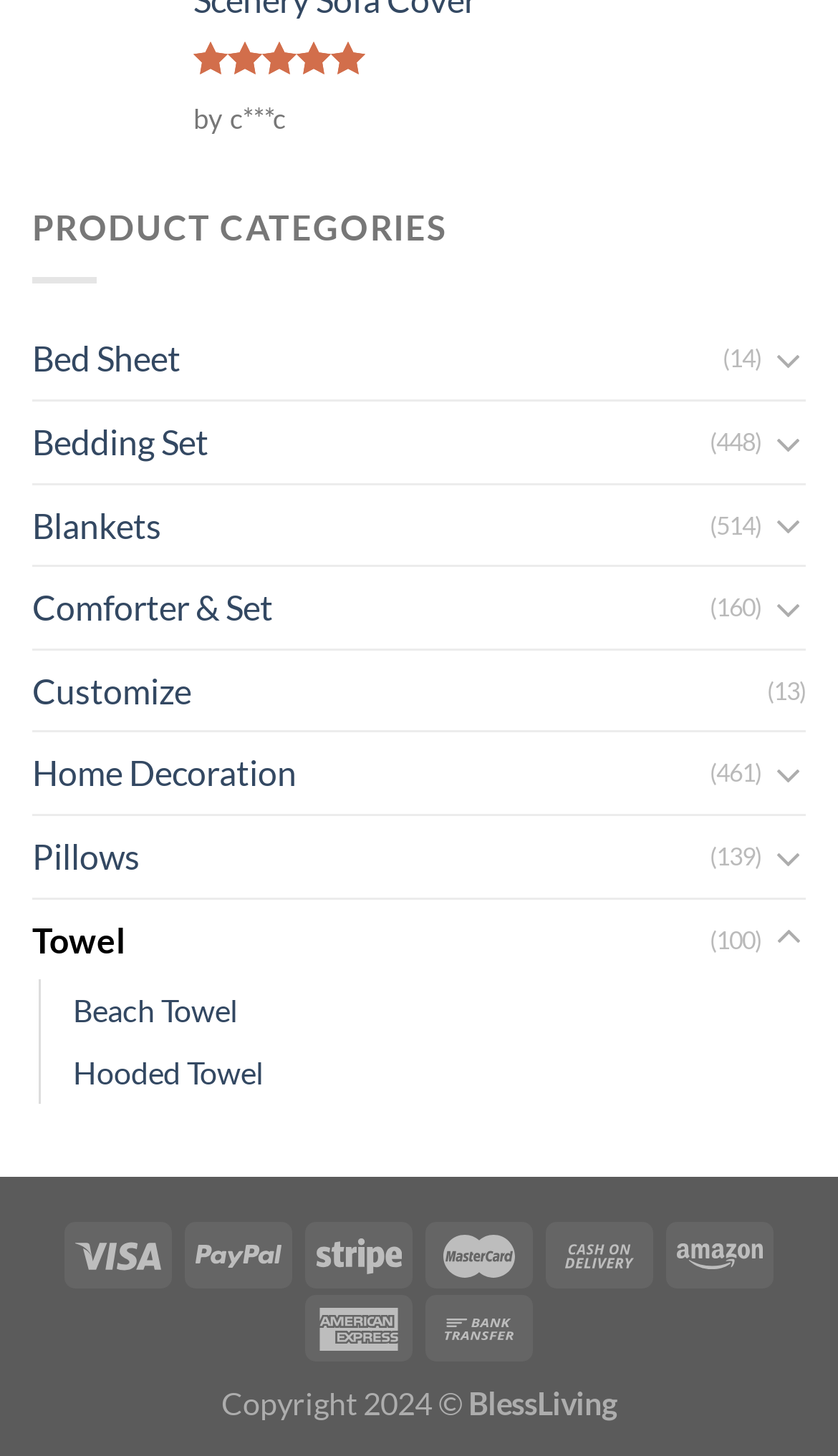Kindly determine the bounding box coordinates for the clickable area to achieve the given instruction: "View Blankets".

[0.038, 0.333, 0.847, 0.388]